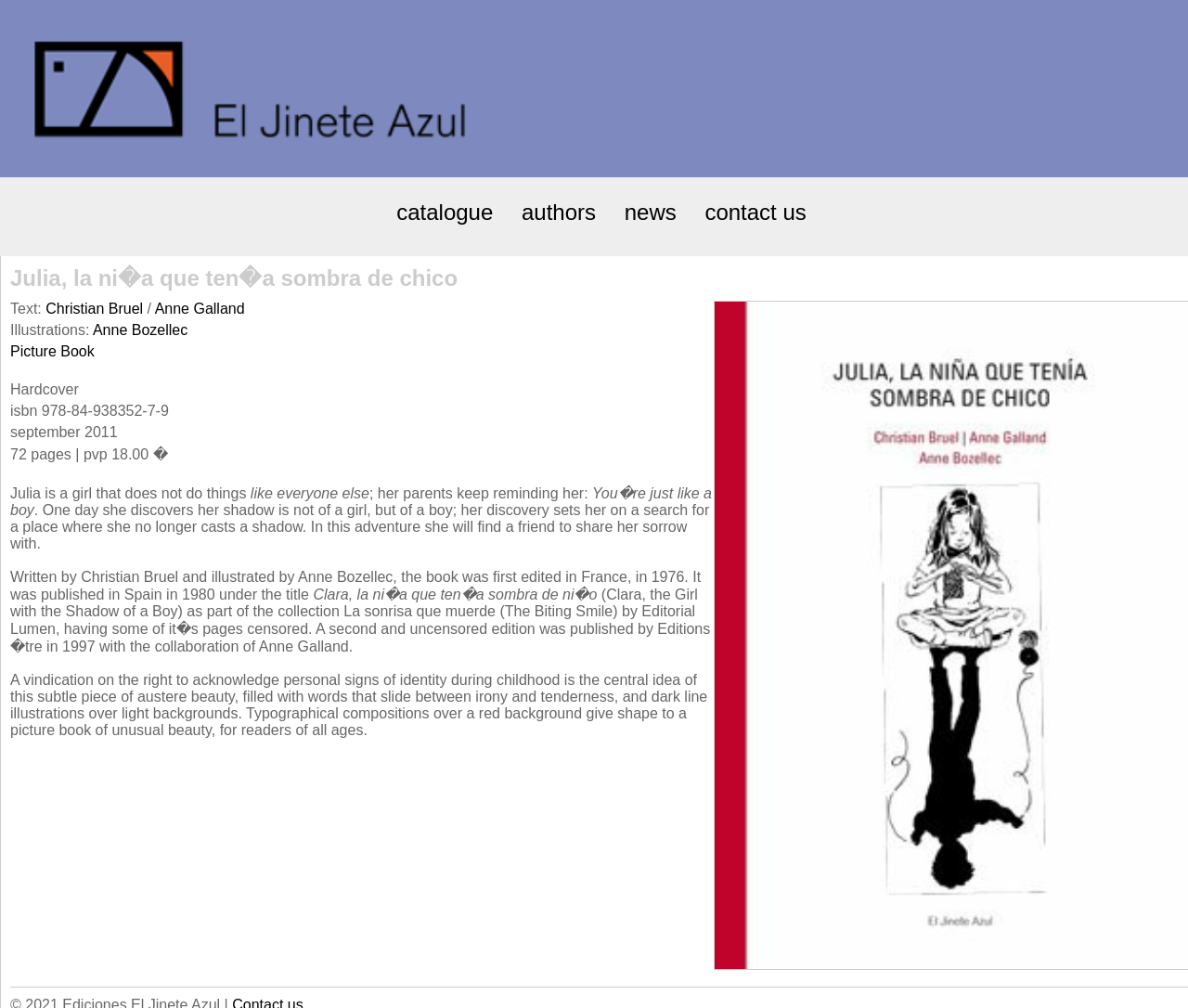What is the price of the book?
Based on the image, answer the question with a single word or brief phrase.

18.00 €